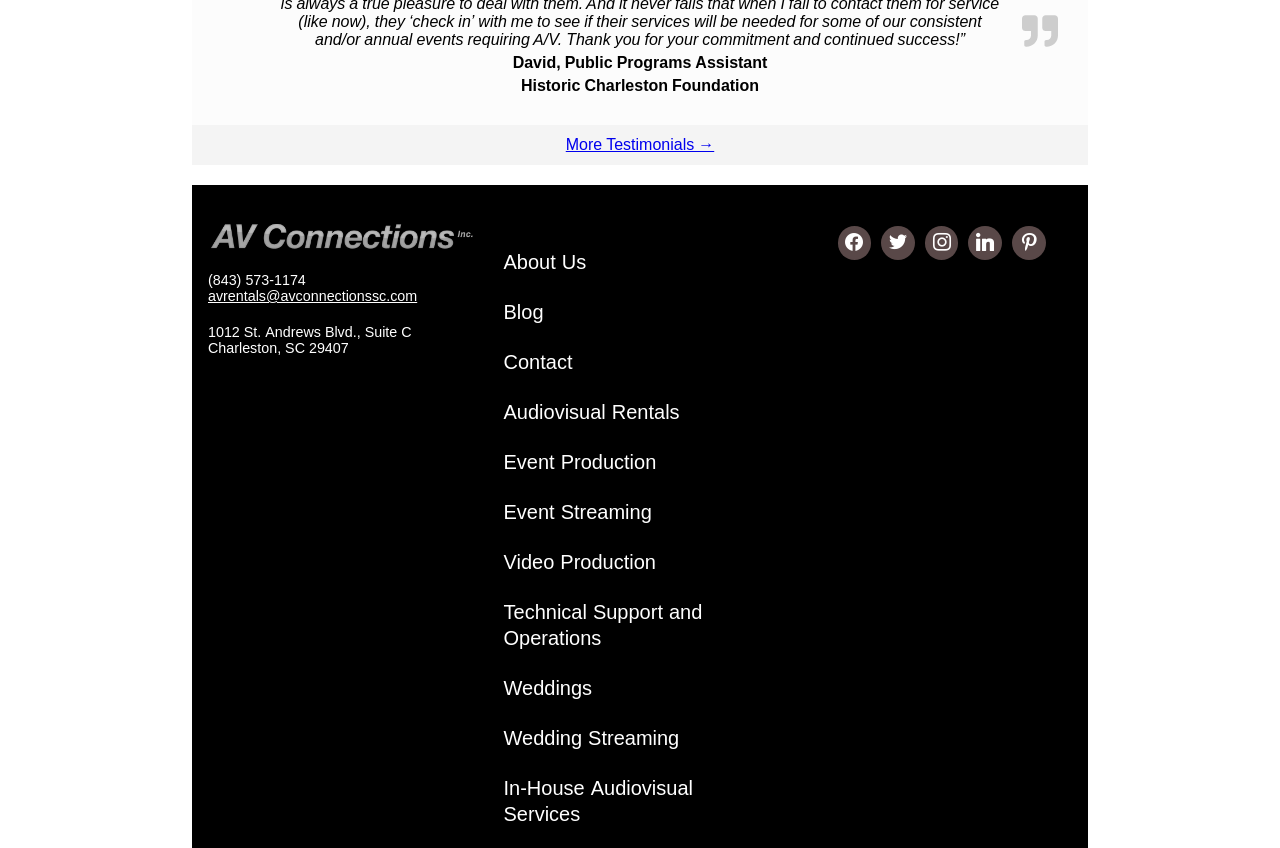Find the bounding box coordinates for the area that should be clicked to accomplish the instruction: "Call (843) 573-1174".

[0.162, 0.321, 0.239, 0.34]